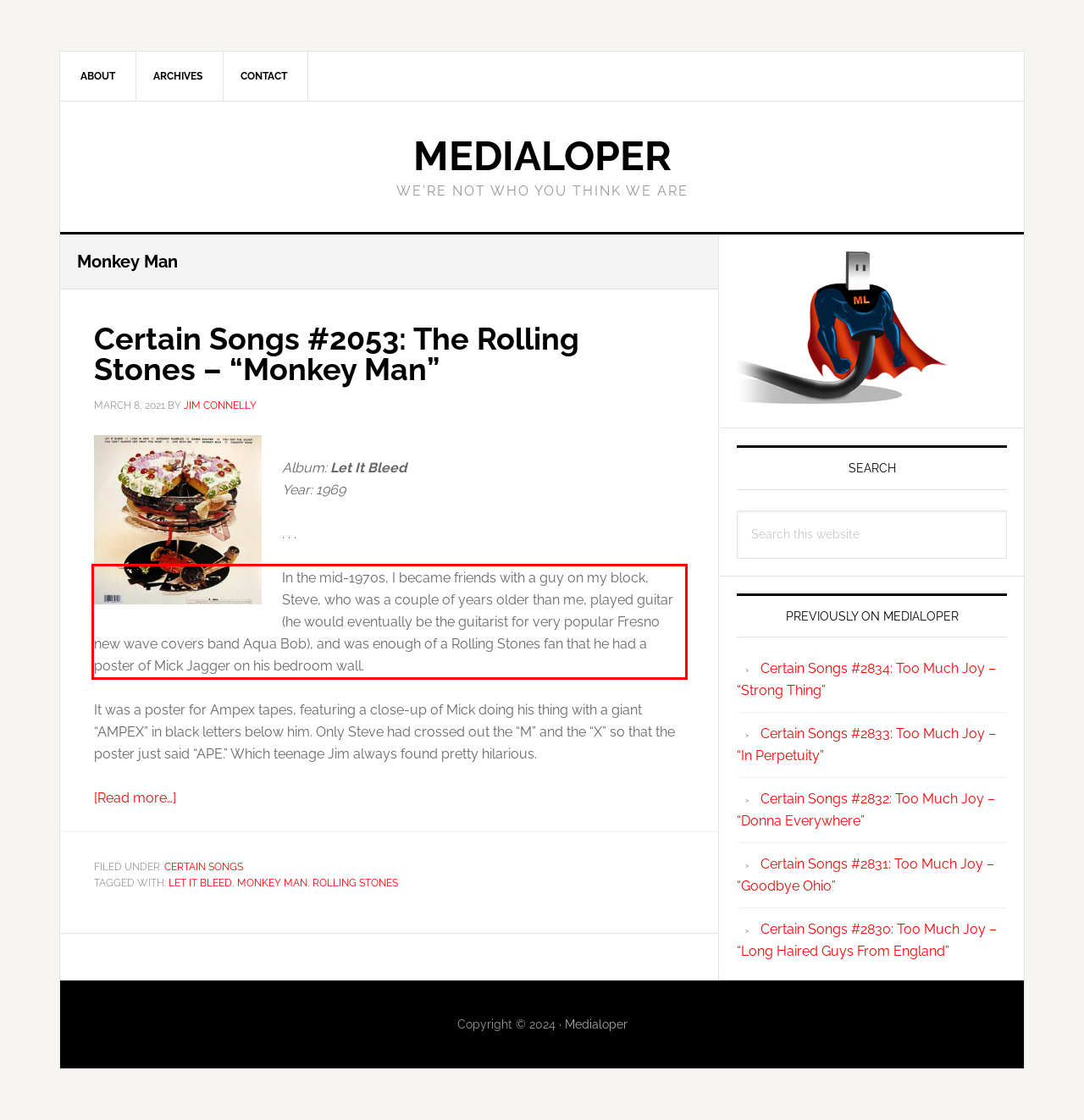Examine the webpage screenshot and use OCR to obtain the text inside the red bounding box.

In the mid-1970s, I became friends with a guy on my block, Steve, who was a couple of years older than me, played guitar (he would eventually be the guitarist for very popular Fresno new wave covers band Aqua Bob), and was enough of a Rolling Stones fan that he had a poster of Mick Jagger on his bedroom wall.